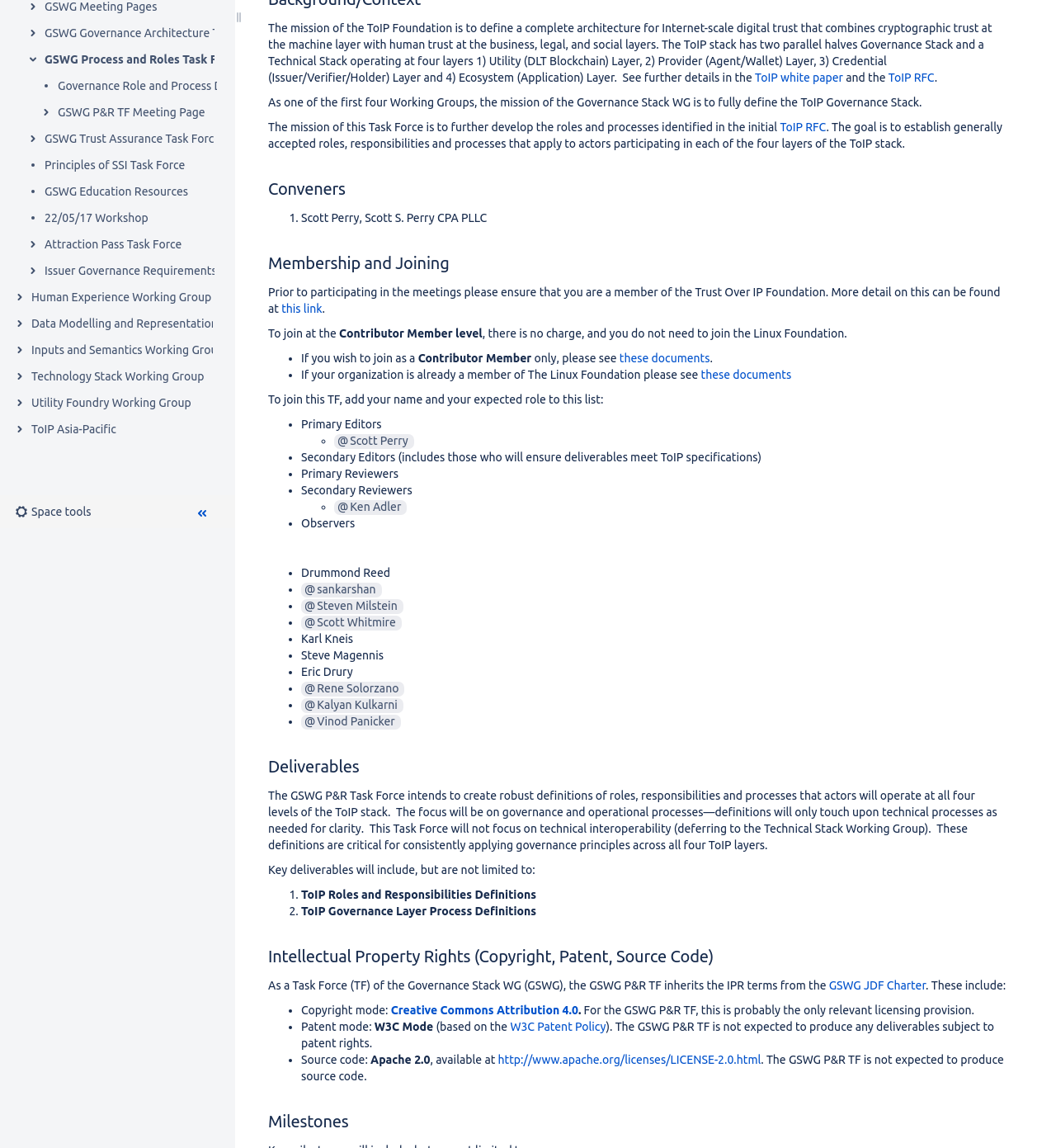Determine the bounding box coordinates of the UI element that matches the following description: "GSWG JDF Charter". The coordinates should be four float numbers between 0 and 1 in the format [left, top, right, bottom].

[0.785, 0.853, 0.877, 0.864]